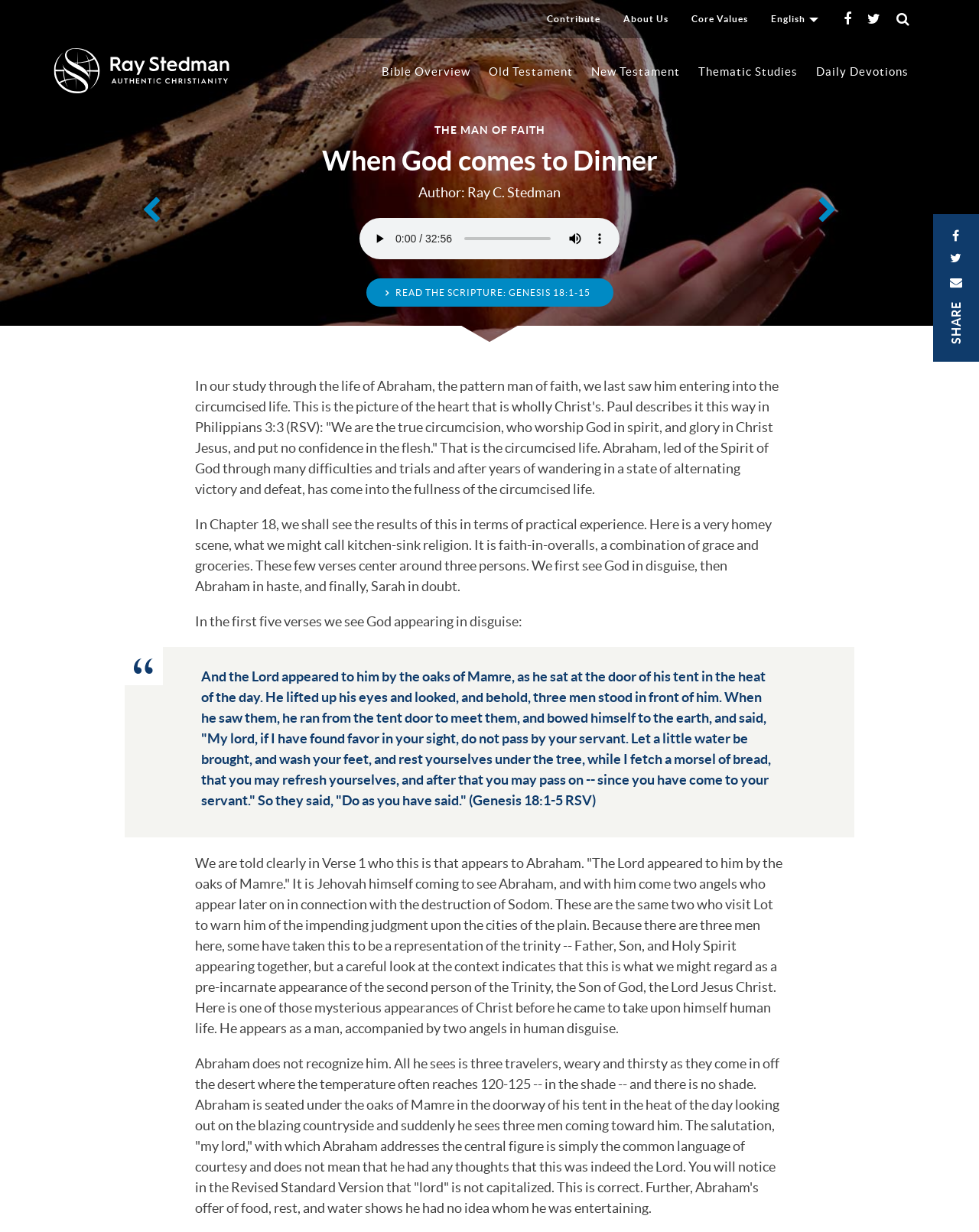What is the topic of the study?
Carefully analyze the image and provide a detailed answer to the question.

The topic of the study can be inferred from the text 'In our study through the life of Abraham, the pattern man of faith...' which indicates that the study is about Abraham.